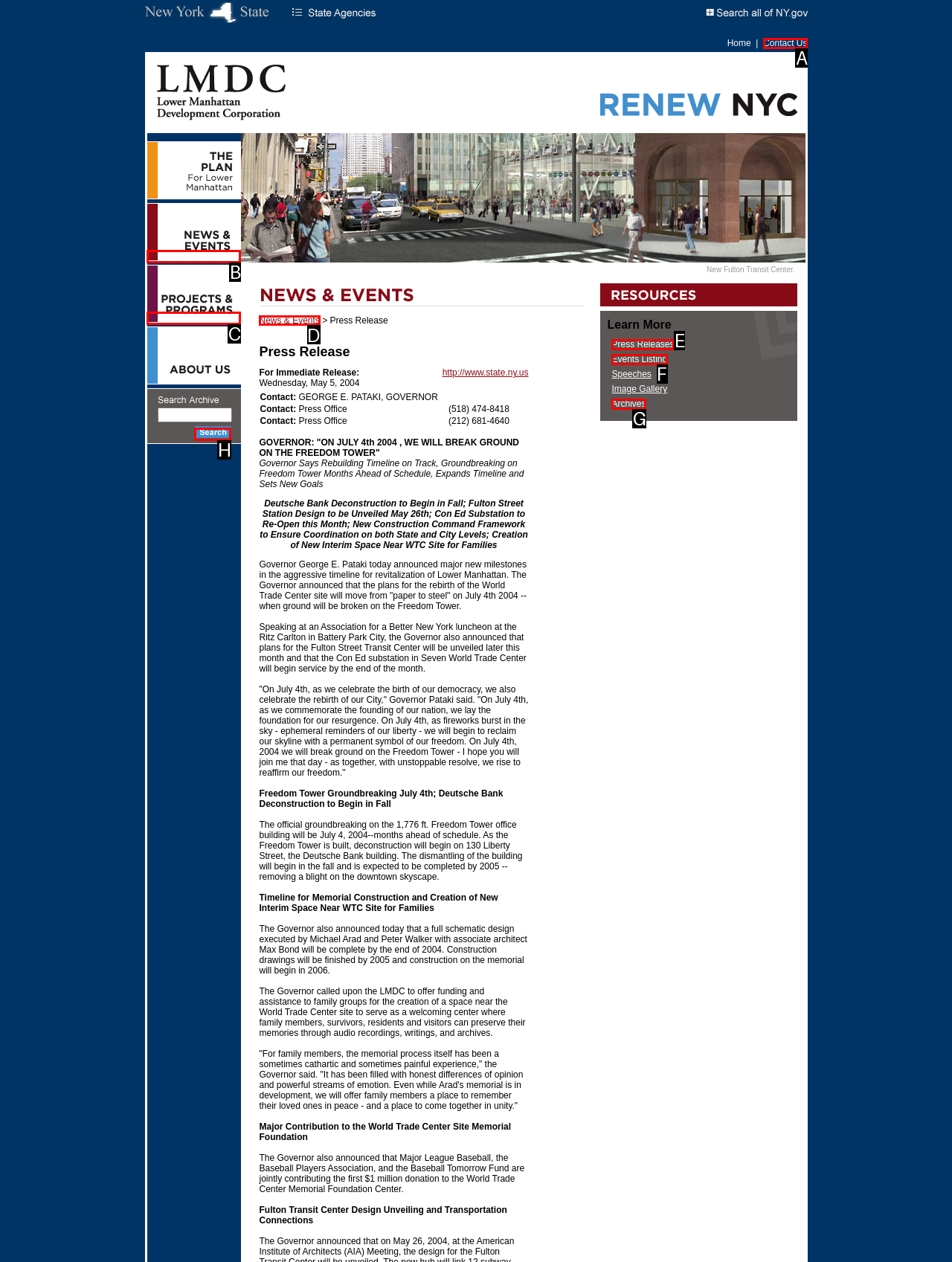Tell me which one HTML element I should click to complete the following task: View Press Release Answer with the option's letter from the given choices directly.

D